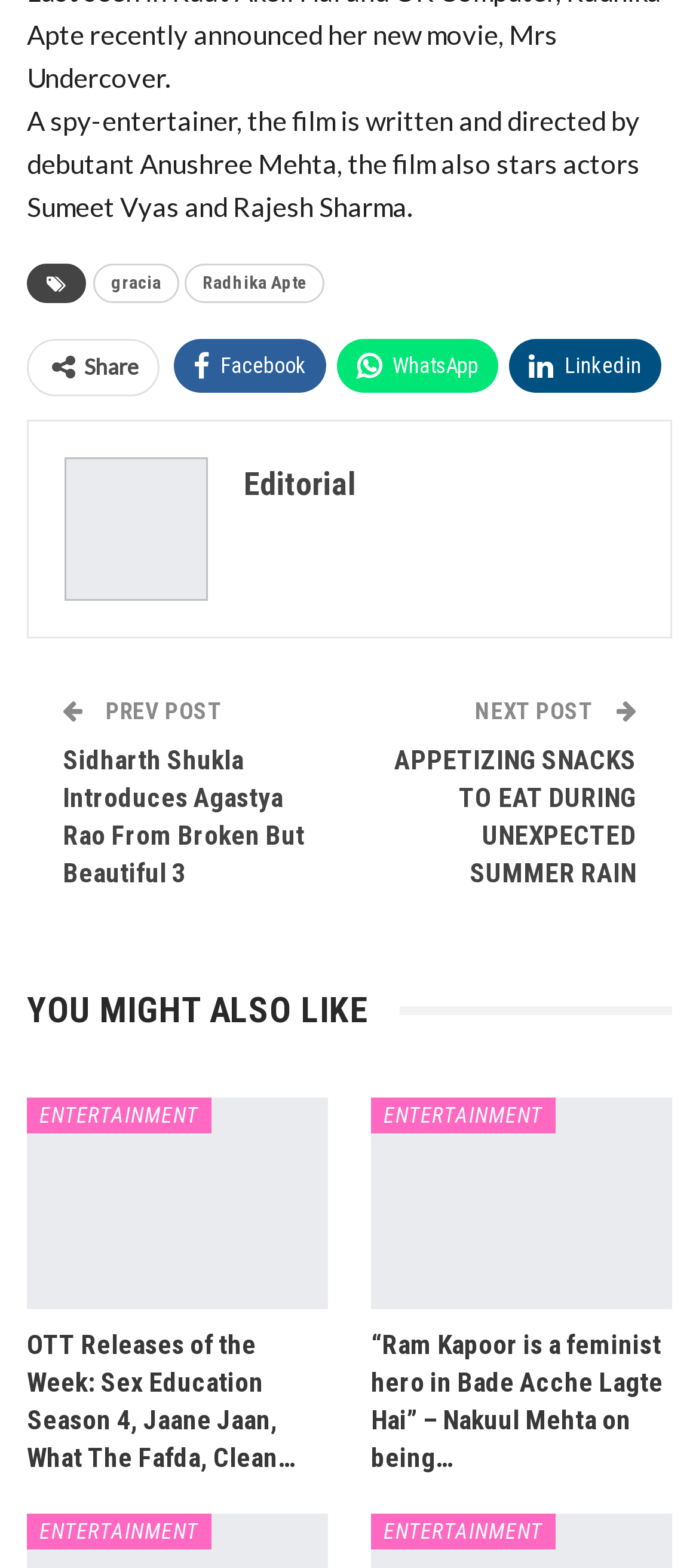What is the name of the actor mentioned alongside Sumeet Vyas?
Observe the image and answer the question with a one-word or short phrase response.

Rajesh Sharma